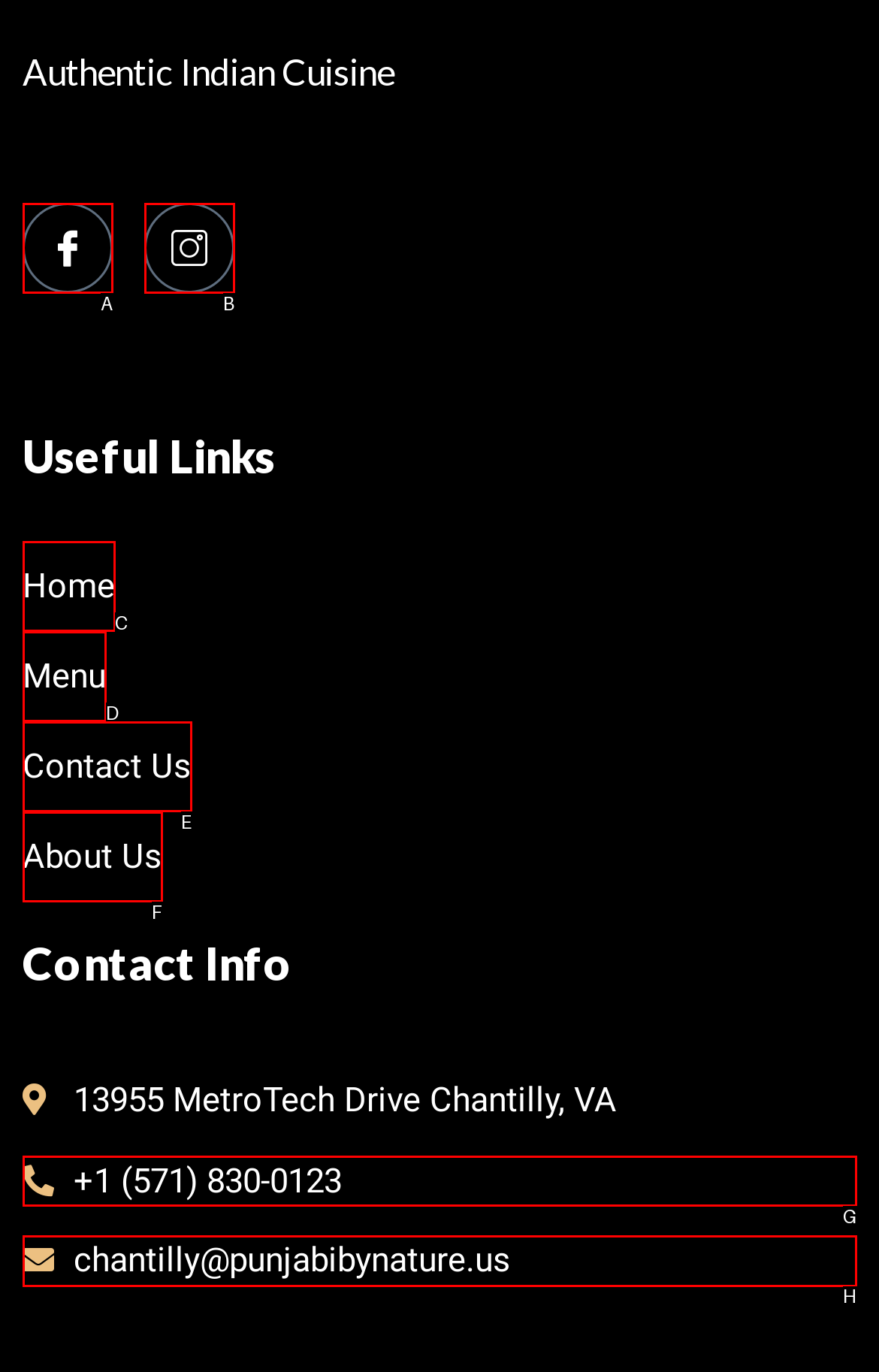Identify which HTML element aligns with the description: Contact Us
Answer using the letter of the correct choice from the options available.

E